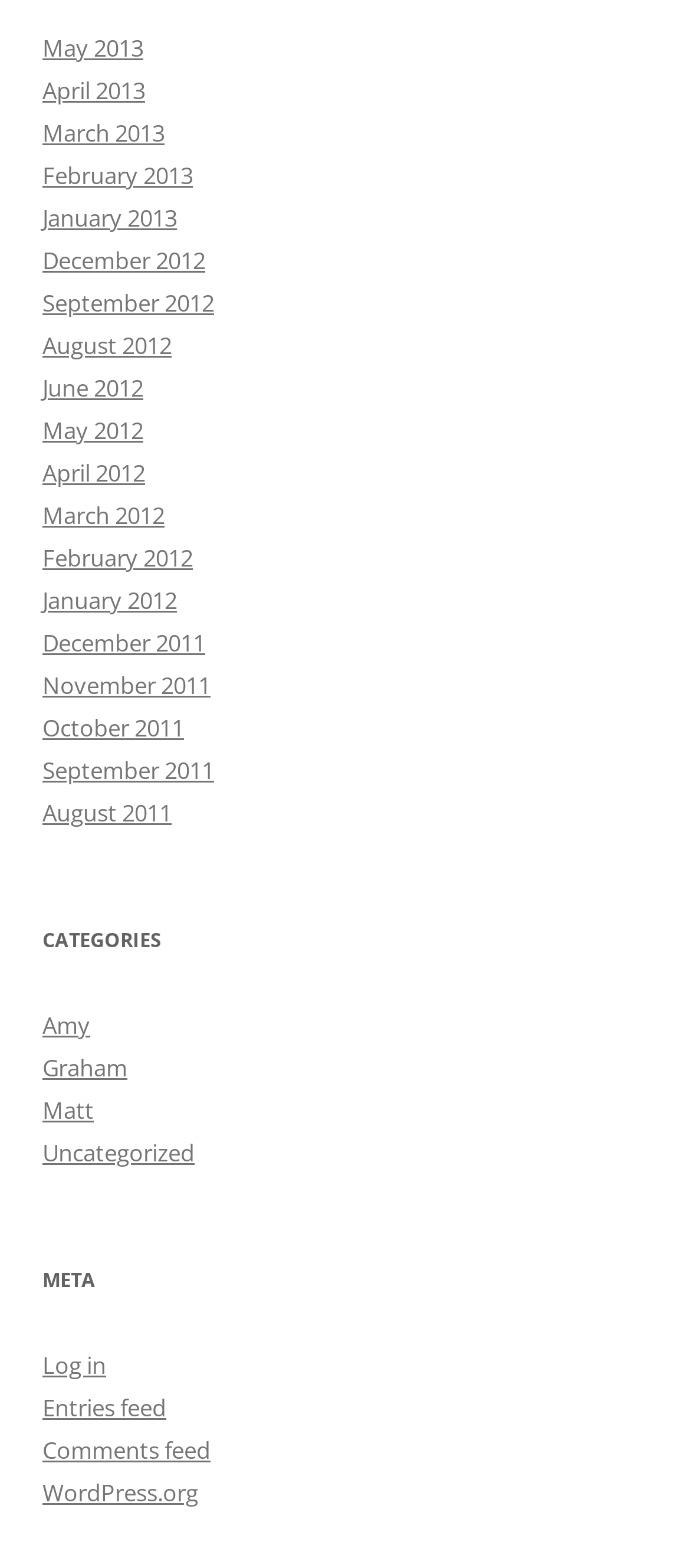Identify the bounding box coordinates necessary to click and complete the given instruction: "View WordPress.org website".

[0.062, 0.942, 0.287, 0.962]